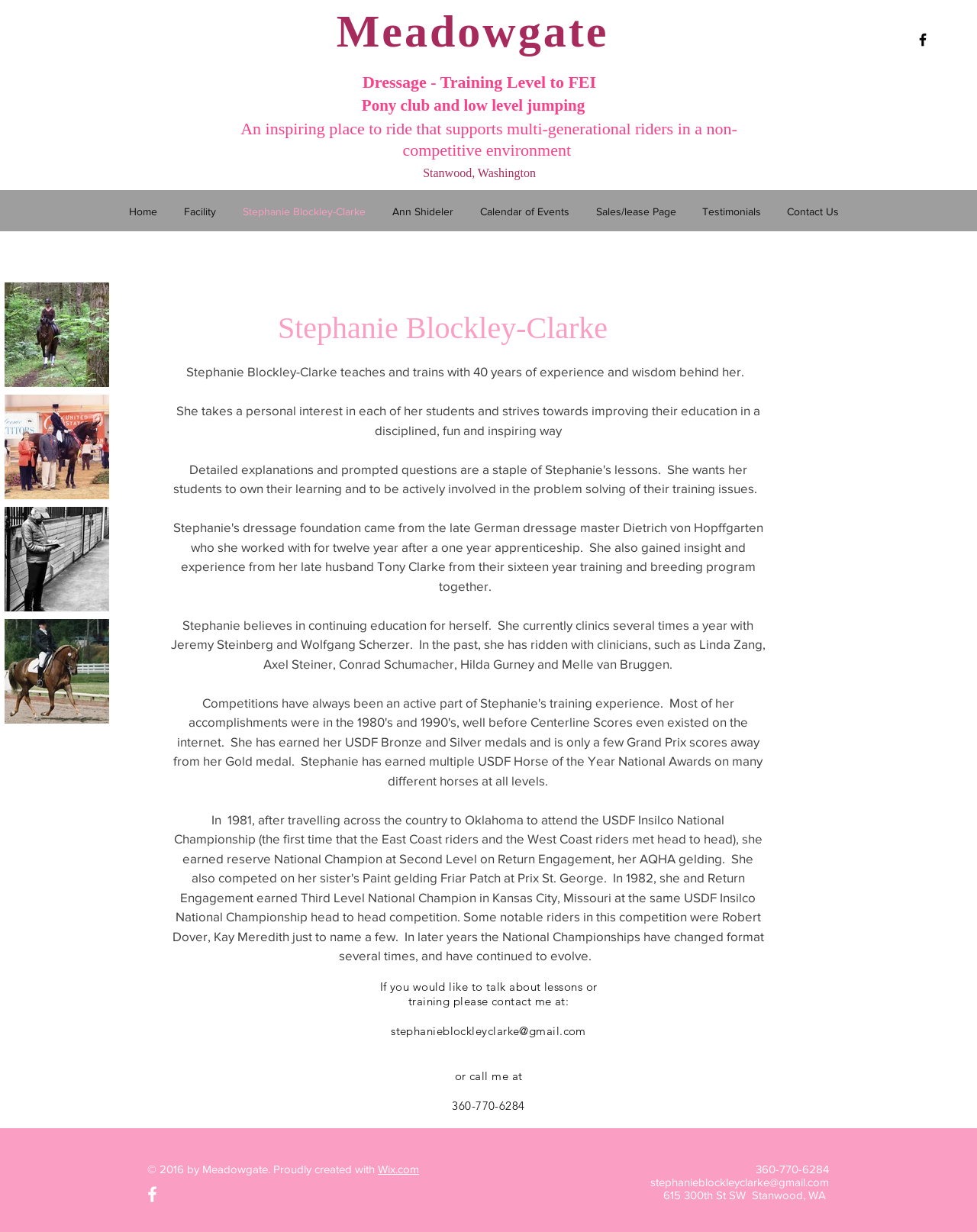Provide a brief response using a word or short phrase to this question:
What is the name of the person described on this webpage?

Stephanie Blockley-Clarke